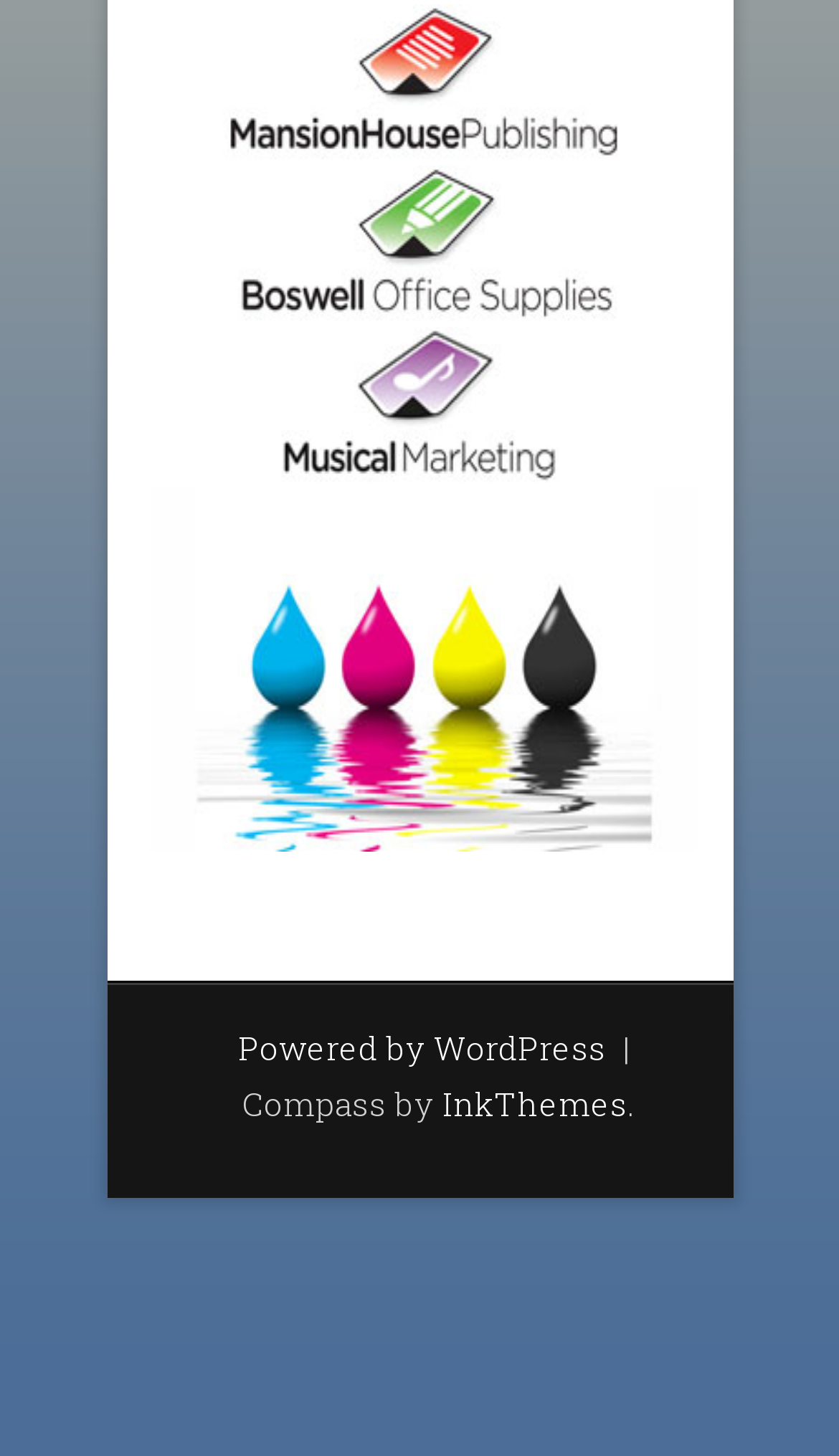How many images are on the webpage?
Answer with a single word or short phrase according to what you see in the image.

4